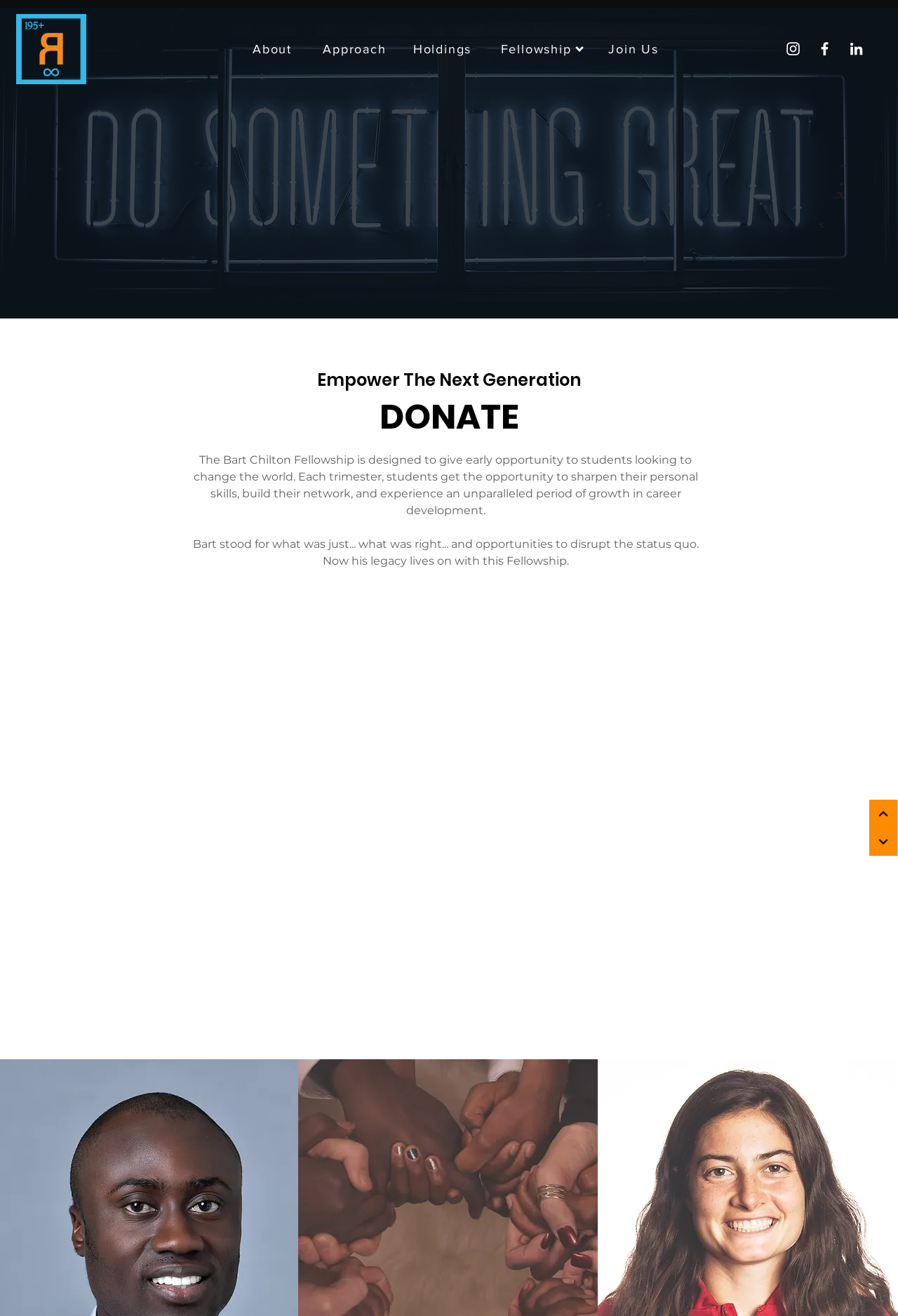Can you pinpoint the bounding box coordinates for the clickable element required for this instruction: "Continue to the next page"? The coordinates should be four float numbers between 0 and 1, i.e., [left, top, right, bottom].

[0.968, 0.608, 0.999, 0.629]